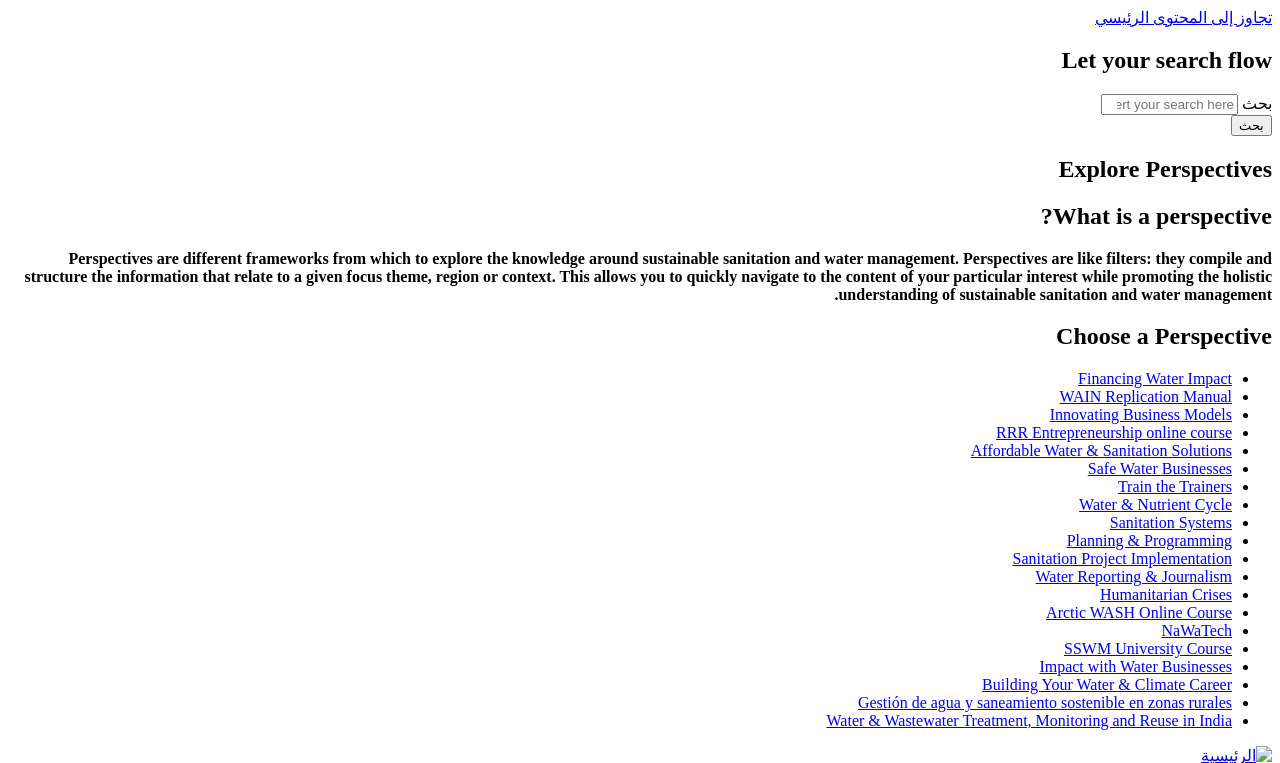What is the purpose of the search box?
Give a thorough and detailed response to the question.

The search box is located at the top of the webpage, and it allows users to search for specific content within the website. The presence of a search box suggests that the website has a large amount of content, and users may need to search for specific topics or keywords.